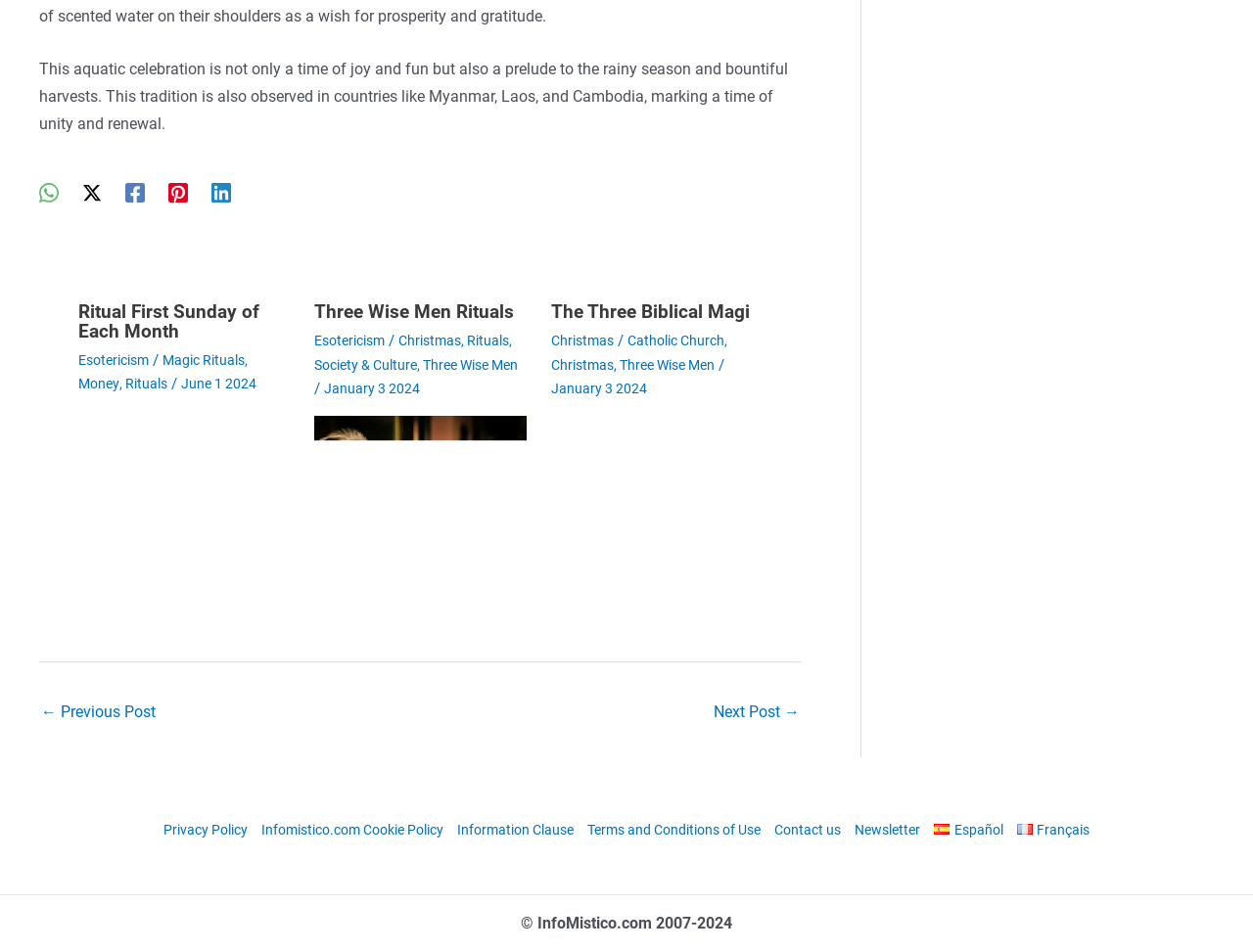Determine the bounding box coordinates of the clickable region to follow the instruction: "Read more about Ritual First Sunday of Each Month".

[0.062, 0.432, 0.232, 0.599]